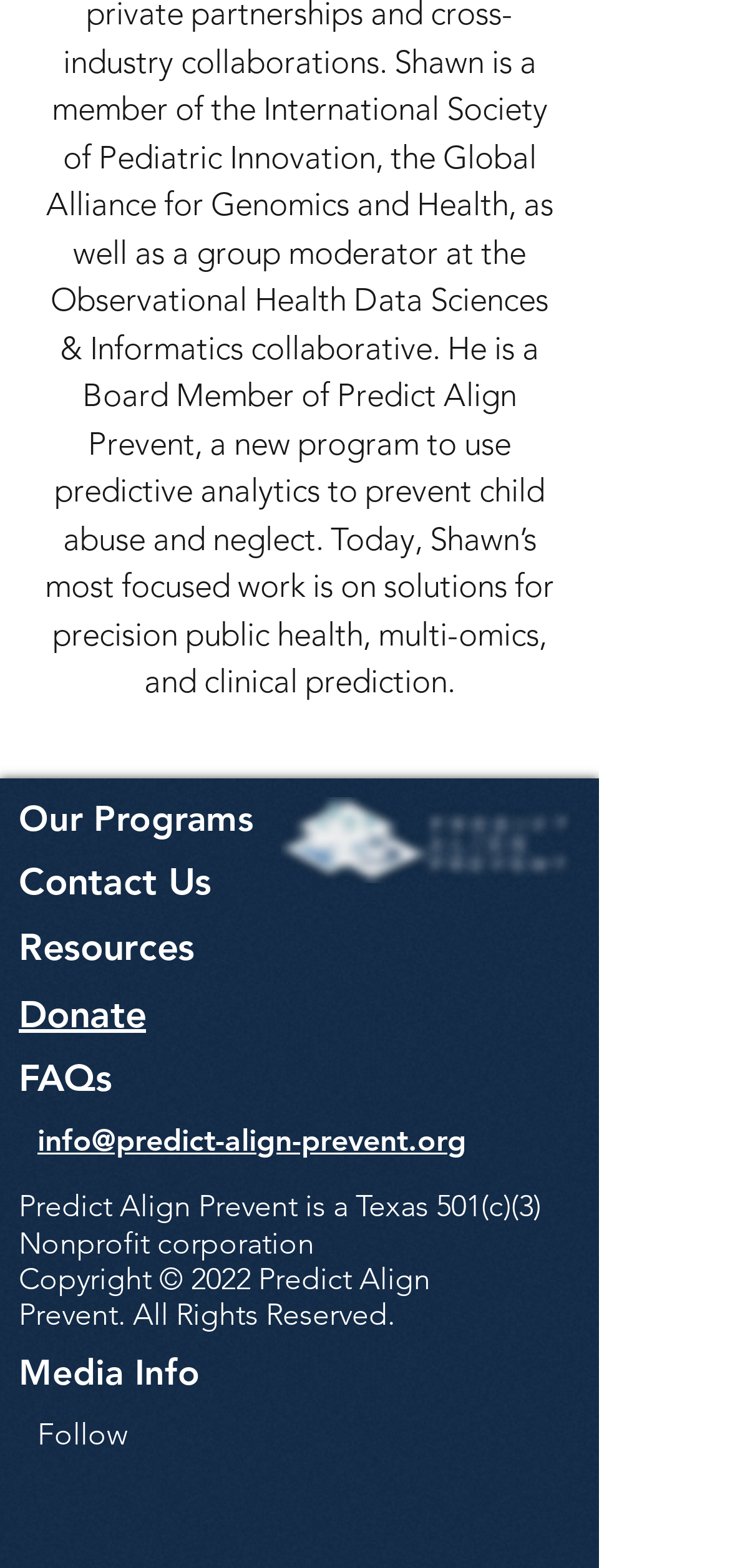Please answer the following question using a single word or phrase: 
What is the type of corporation?

501(c)(3) Nonprofit